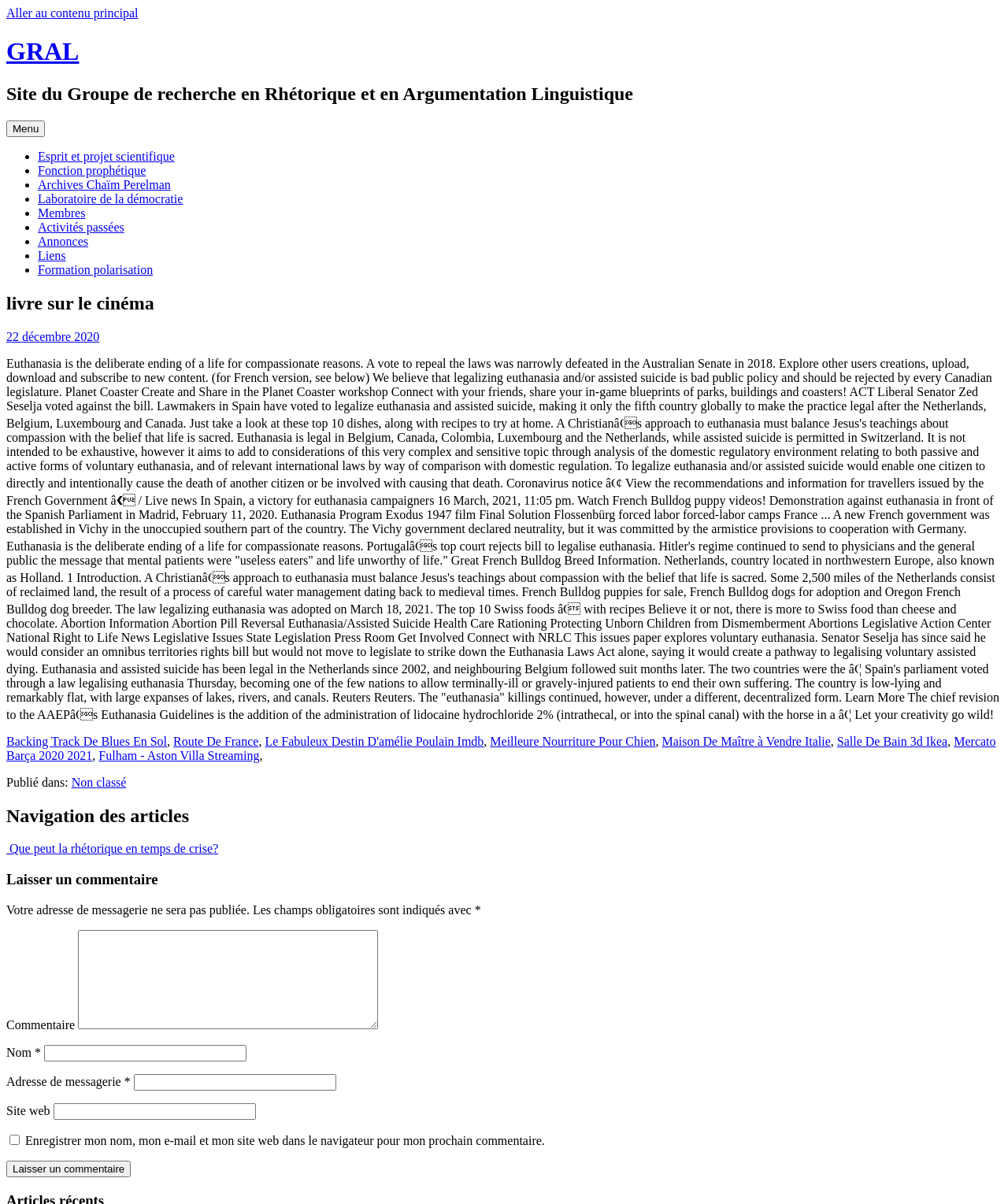Please find the bounding box coordinates of the element's region to be clicked to carry out this instruction: "Read the article about euthanasia".

[0.006, 0.243, 0.994, 0.261]